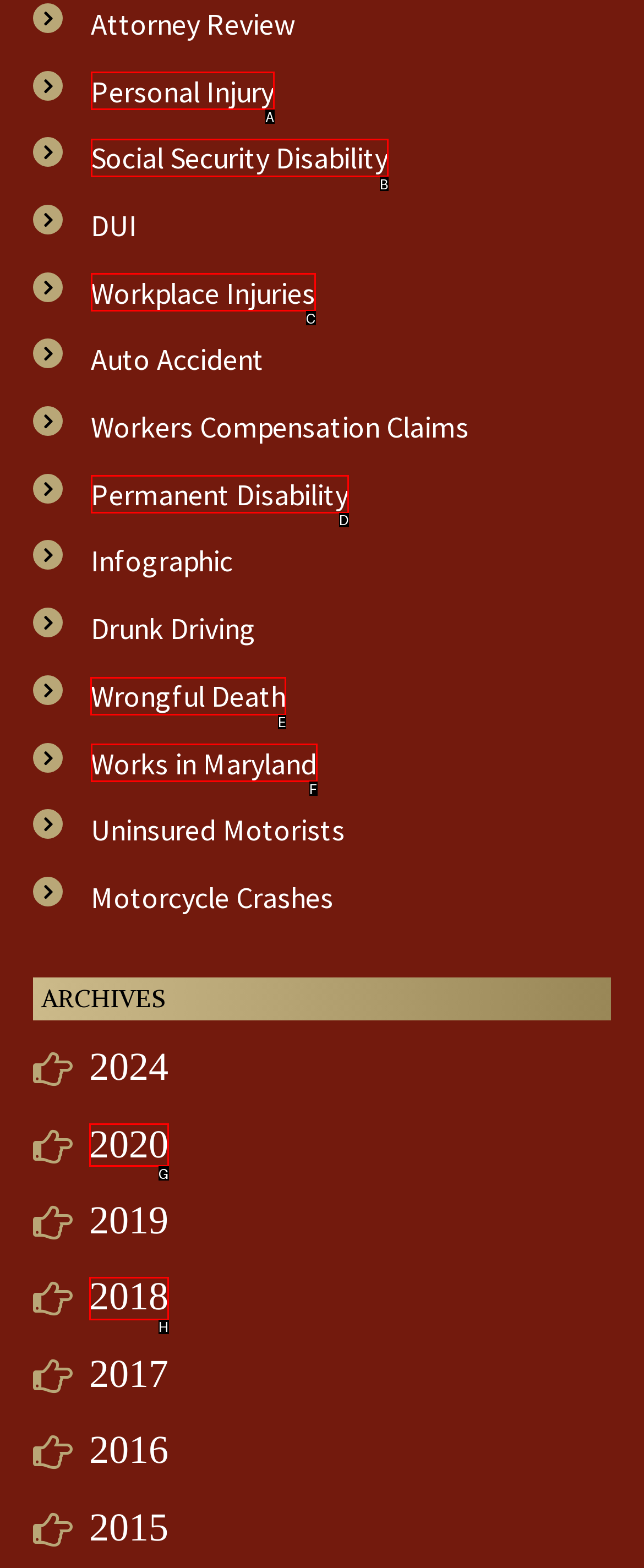Tell me the correct option to click for this task: Go to Wrongful Death page
Write down the option's letter from the given choices.

E